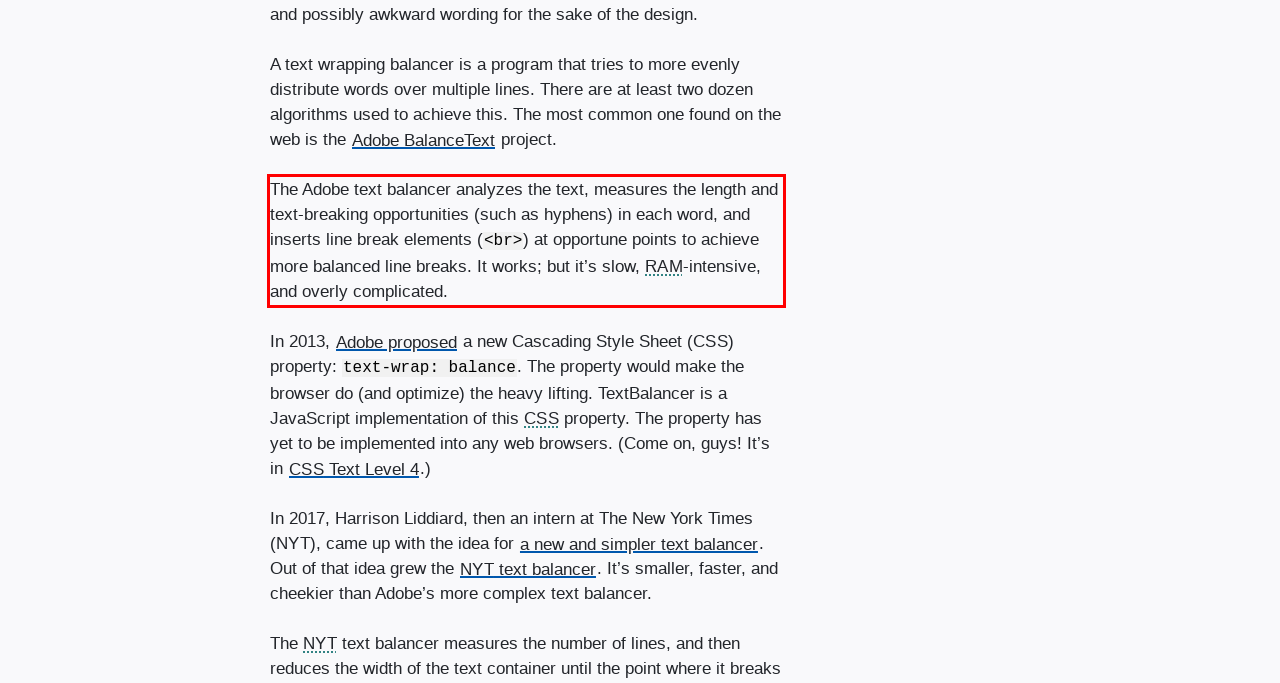Using the provided webpage screenshot, identify and read the text within the red rectangle bounding box.

The Adobe text balancer analyzes the text, measures the length and text-breaking opportunities (such as hyphens) in each word, and inserts line break elements (<br>) at opportune points to achieve more balanced line breaks. It works; but it’s slow, RAM-intensive, and overly complicated.